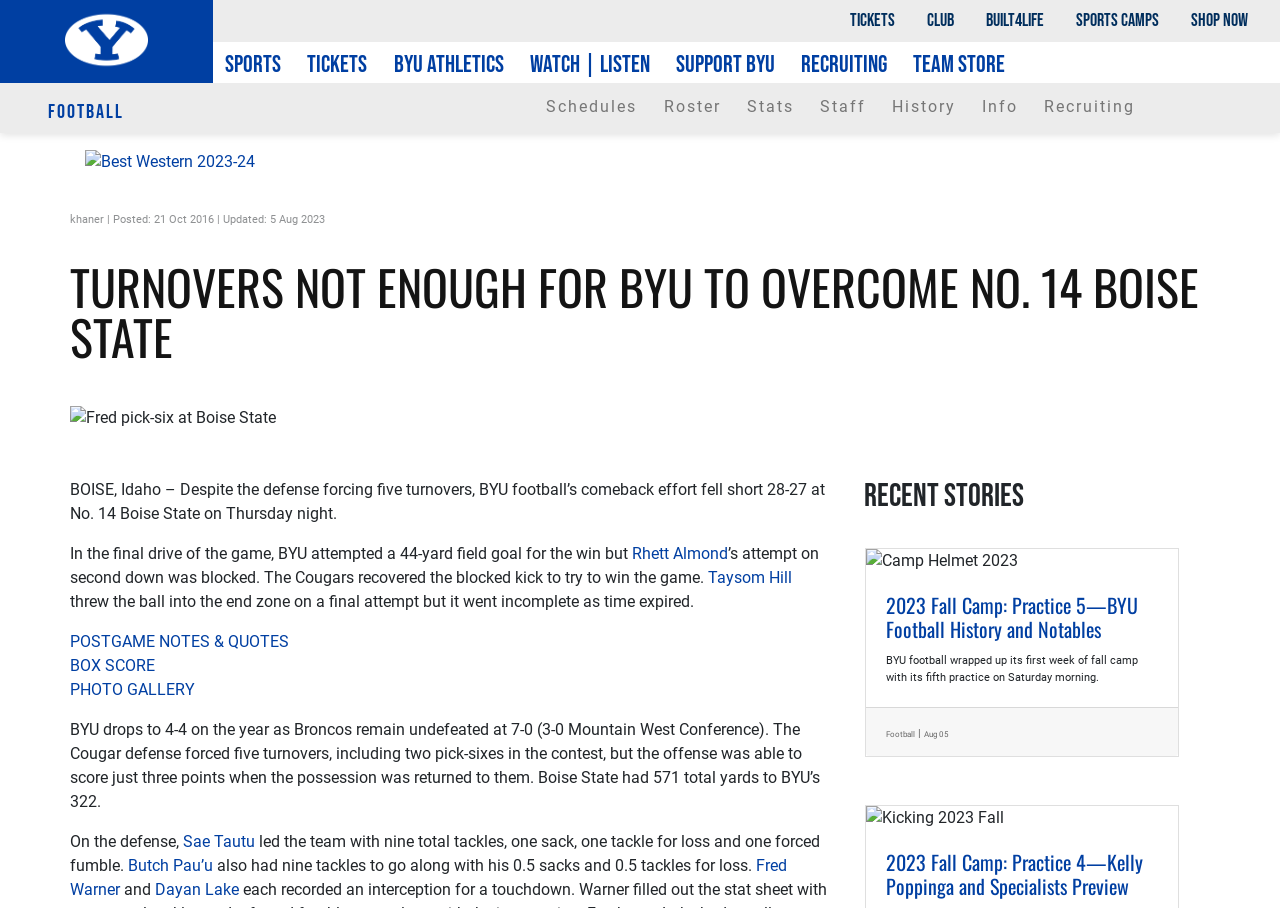Can you provide the bounding box coordinates for the element that should be clicked to implement the instruction: "Click on BOX SCORE"?

[0.055, 0.722, 0.121, 0.743]